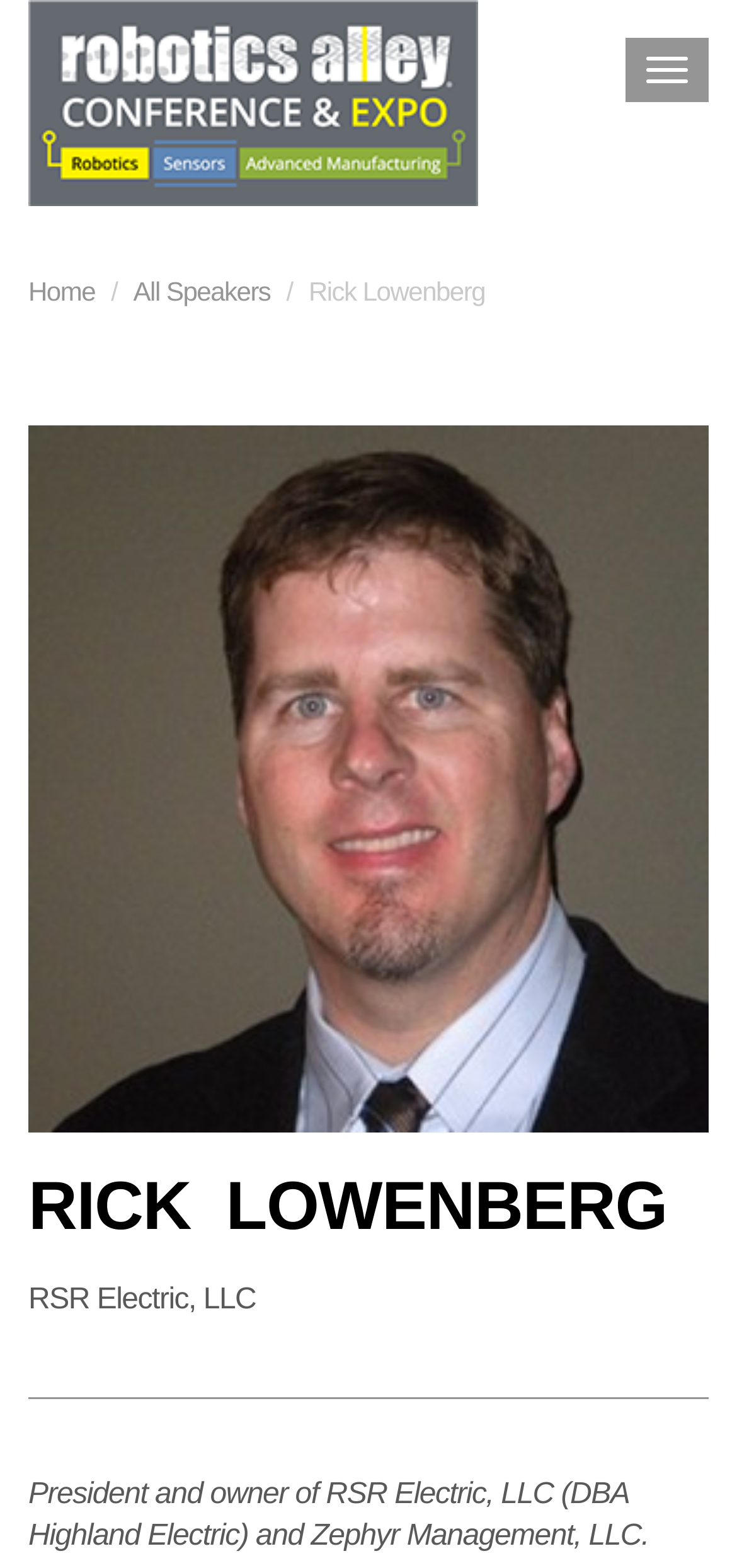Can you find the bounding box coordinates for the UI element given this description: "Toggle navigation"? Provide the coordinates as four float numbers between 0 and 1: [left, top, right, bottom].

[0.849, 0.024, 0.962, 0.065]